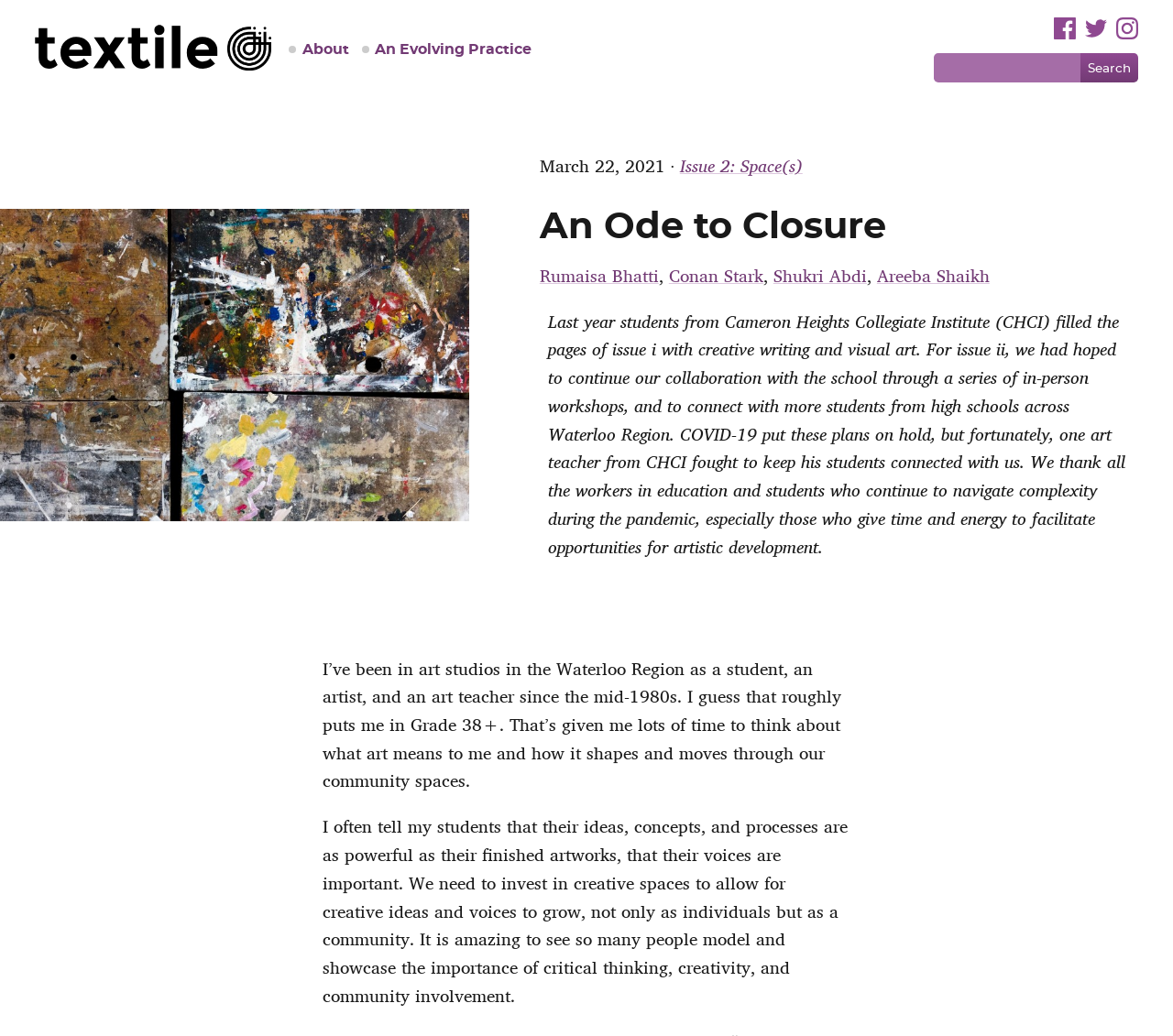What is the theme of the second issue?
Could you answer the question with a detailed and thorough explanation?

I found the answer by looking at the link 'Issue 2: Space(s)' which indicates that the theme of the second issue is 'Space(s)'.